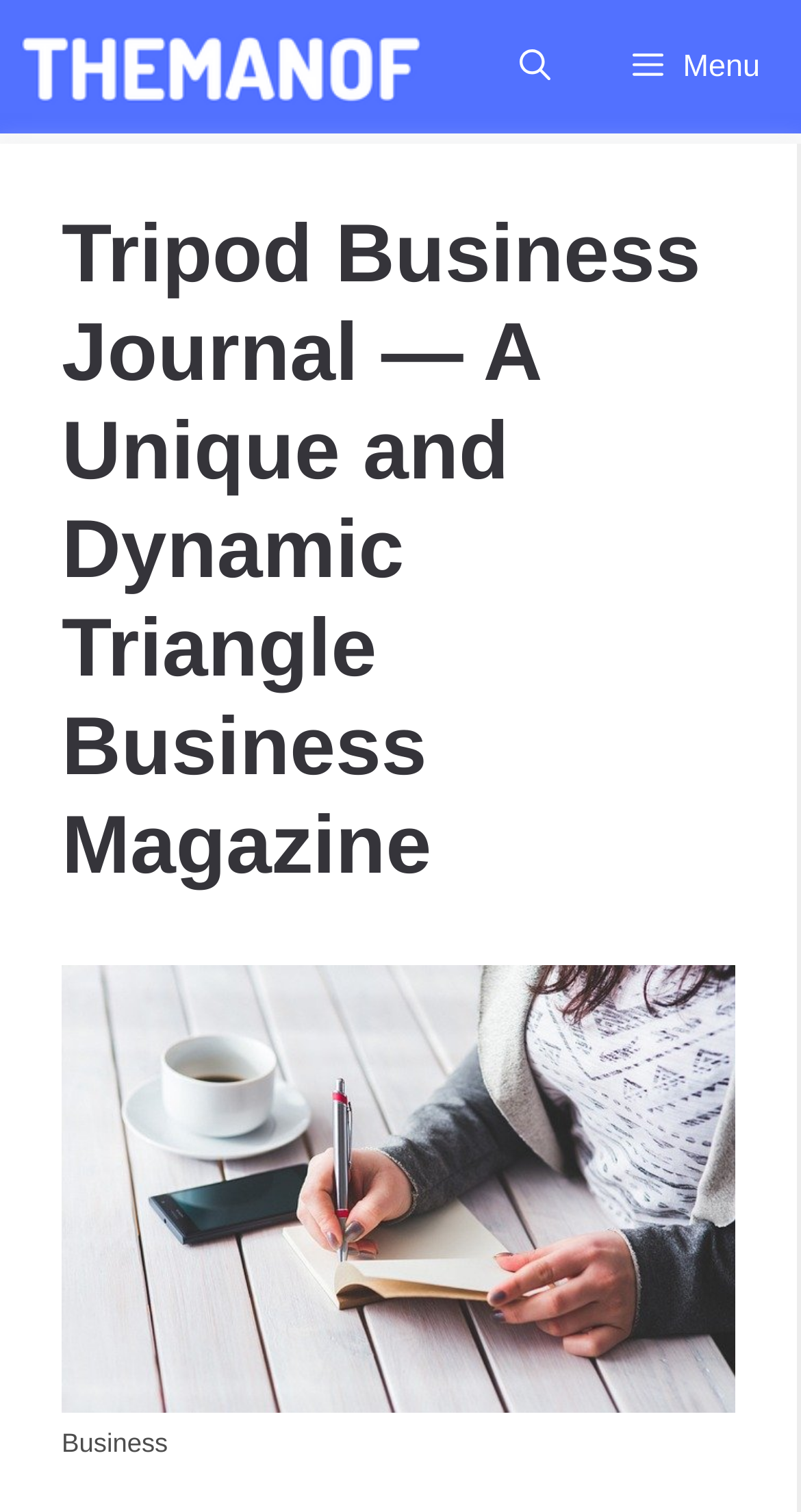Please determine the bounding box of the UI element that matches this description: Menu. The coordinates should be given as (top-left x, top-left y, bottom-right x, bottom-right y), with all values between 0 and 1.

[0.74, 0.0, 1.0, 0.088]